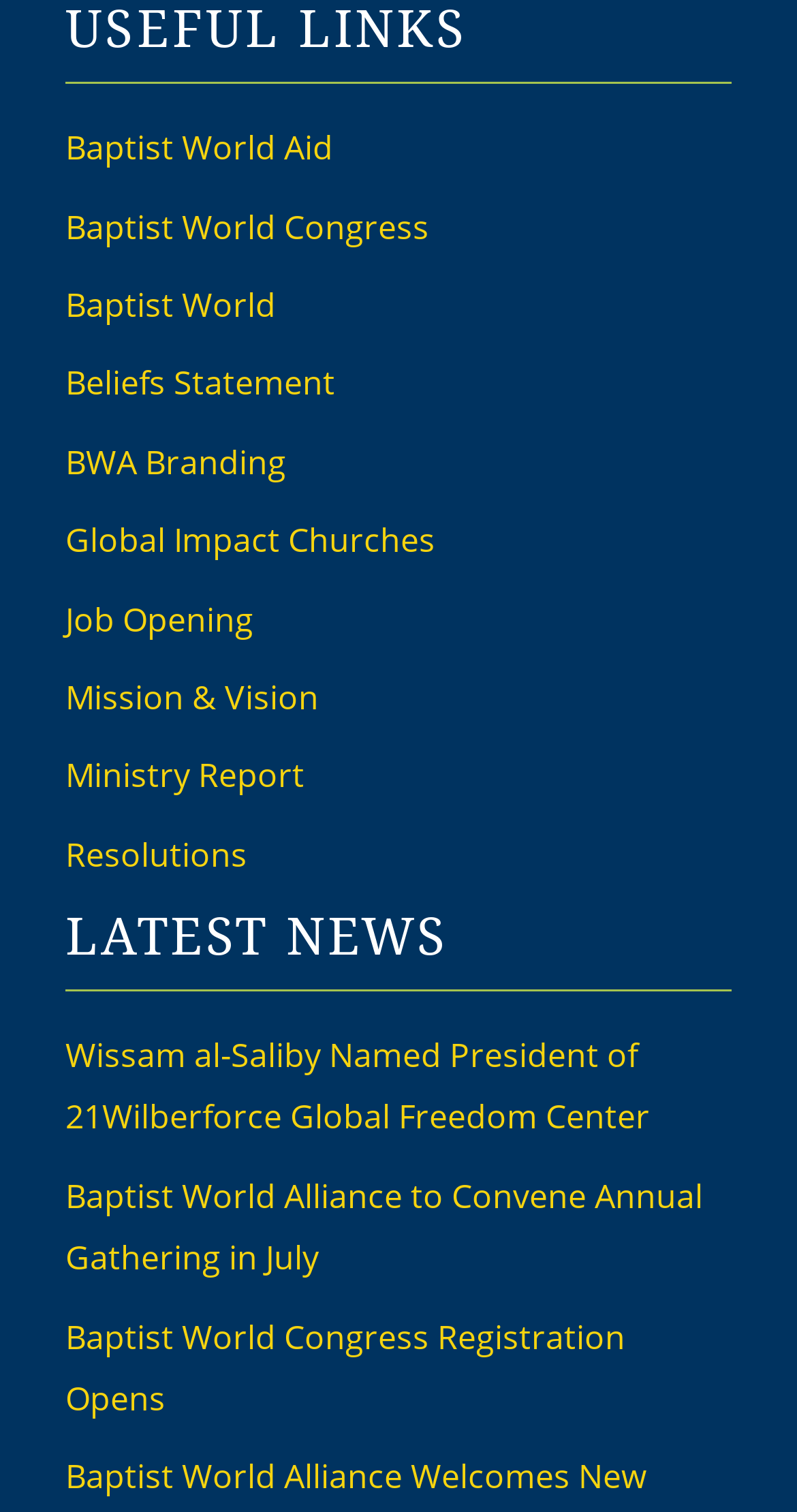Could you find the bounding box coordinates of the clickable area to complete this instruction: "check Job Opening"?

[0.082, 0.394, 0.318, 0.424]